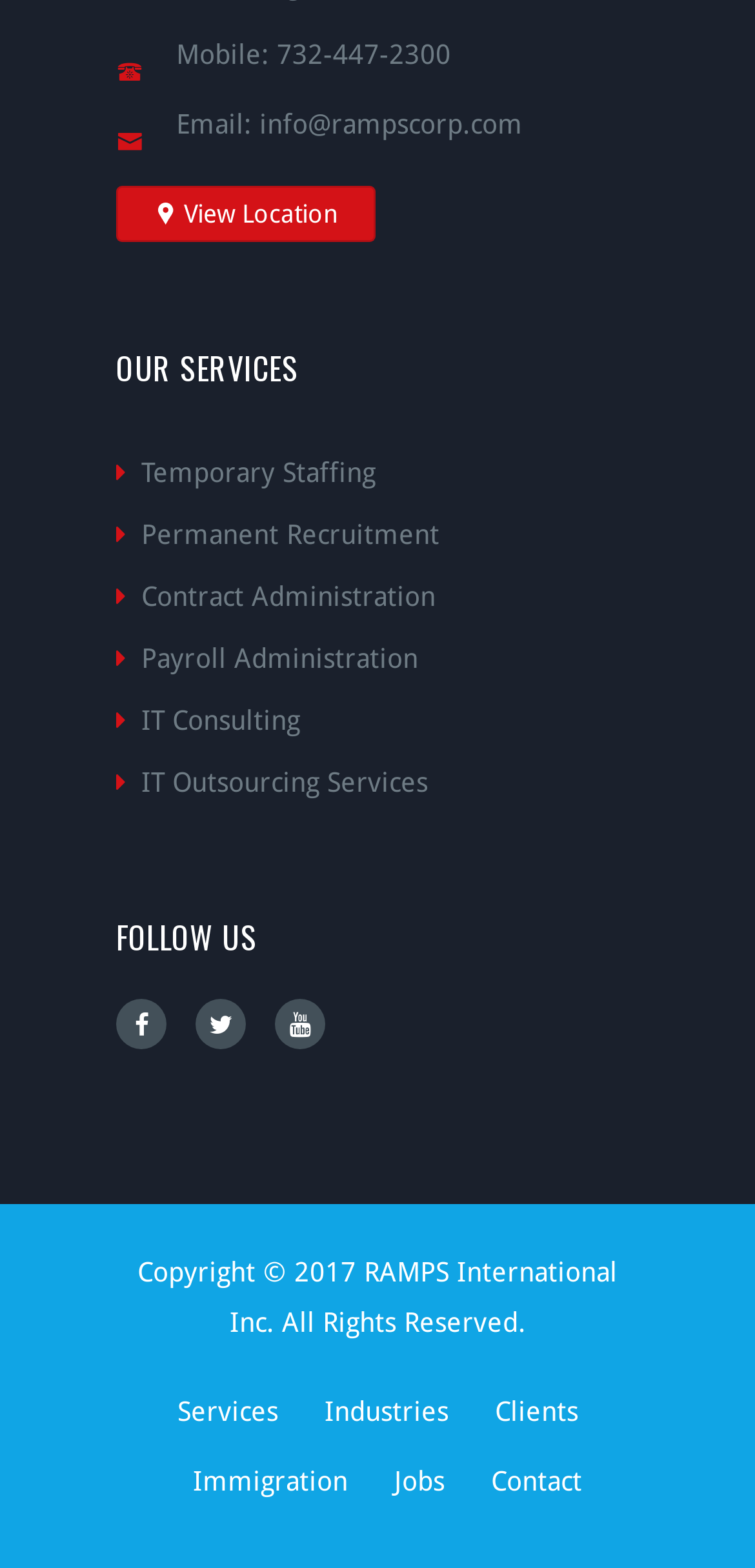Provide a single word or phrase answer to the question: 
What is the phone number for mobile?

732-447-2300